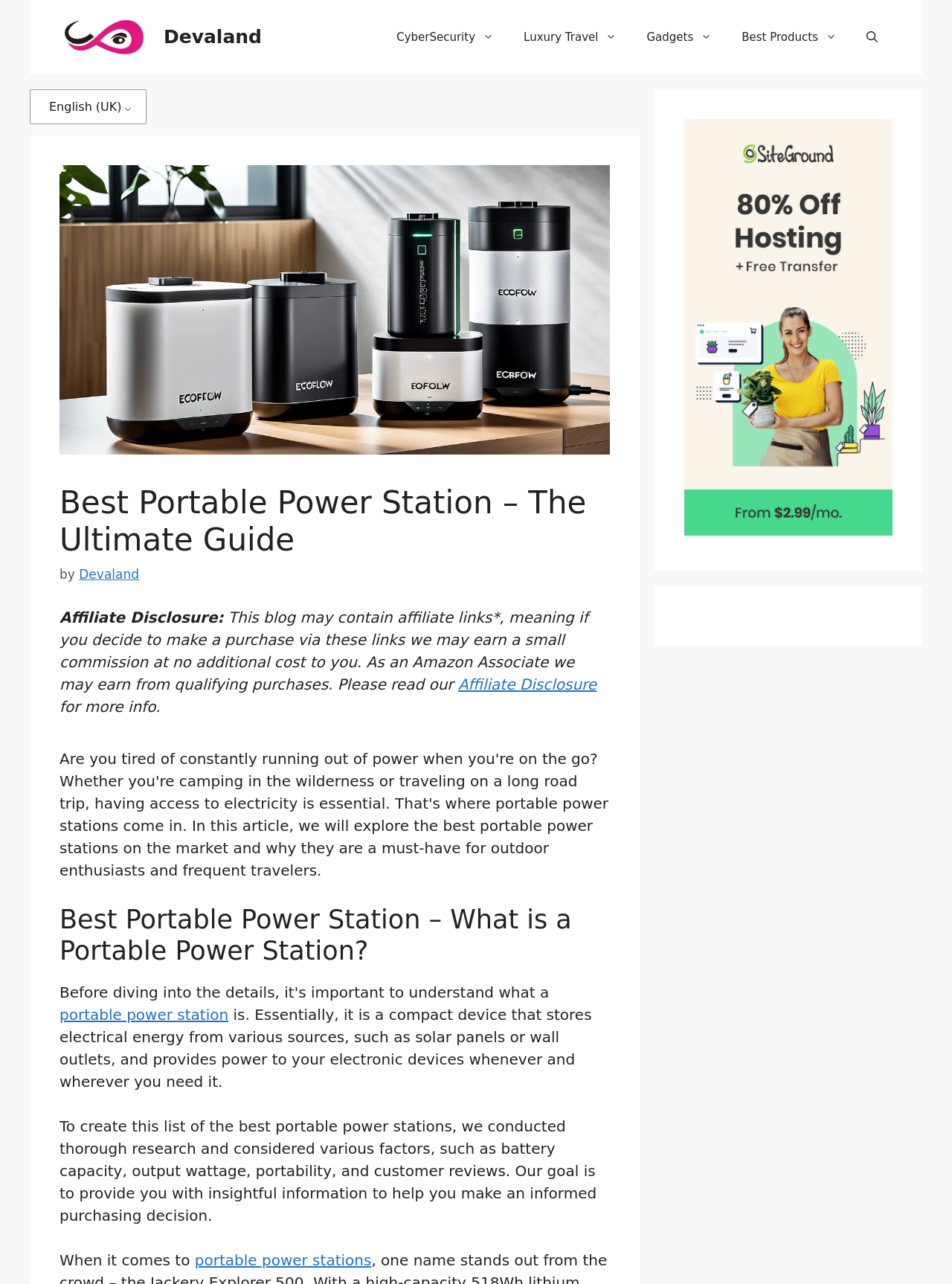What is the purpose of a portable power station?
Examine the image closely and answer the question with as much detail as possible.

According to the webpage, a portable power station is a compact device that stores electrical energy from various sources, such as solar panels or wall outlets, and provides power to electronic devices whenever and wherever needed.